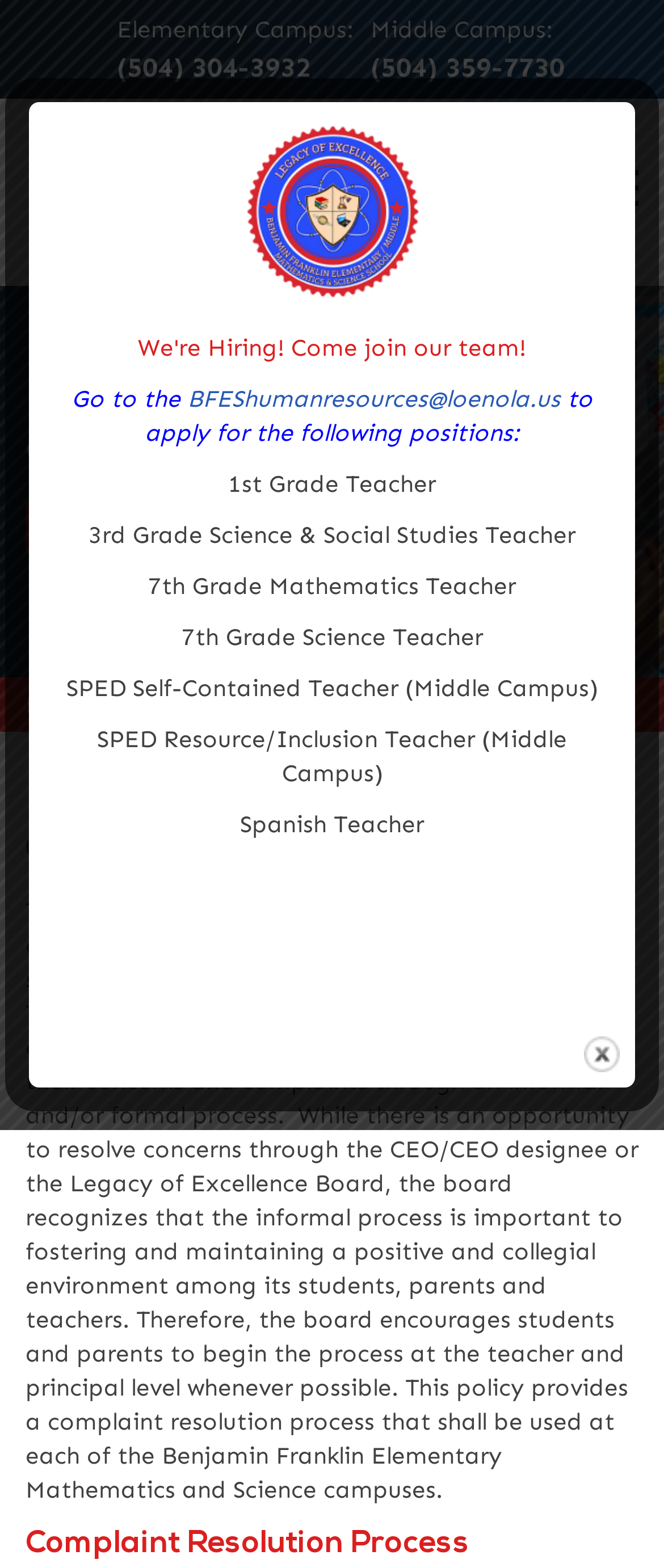What positions are available for application?
Answer the question with as much detail as you can, using the image as a reference.

I looked at the static text elements that list the available positions, including 1st Grade Teacher, 3rd Grade Science & Social Studies Teacher, 7th Grade Mathematics Teacher, and others.